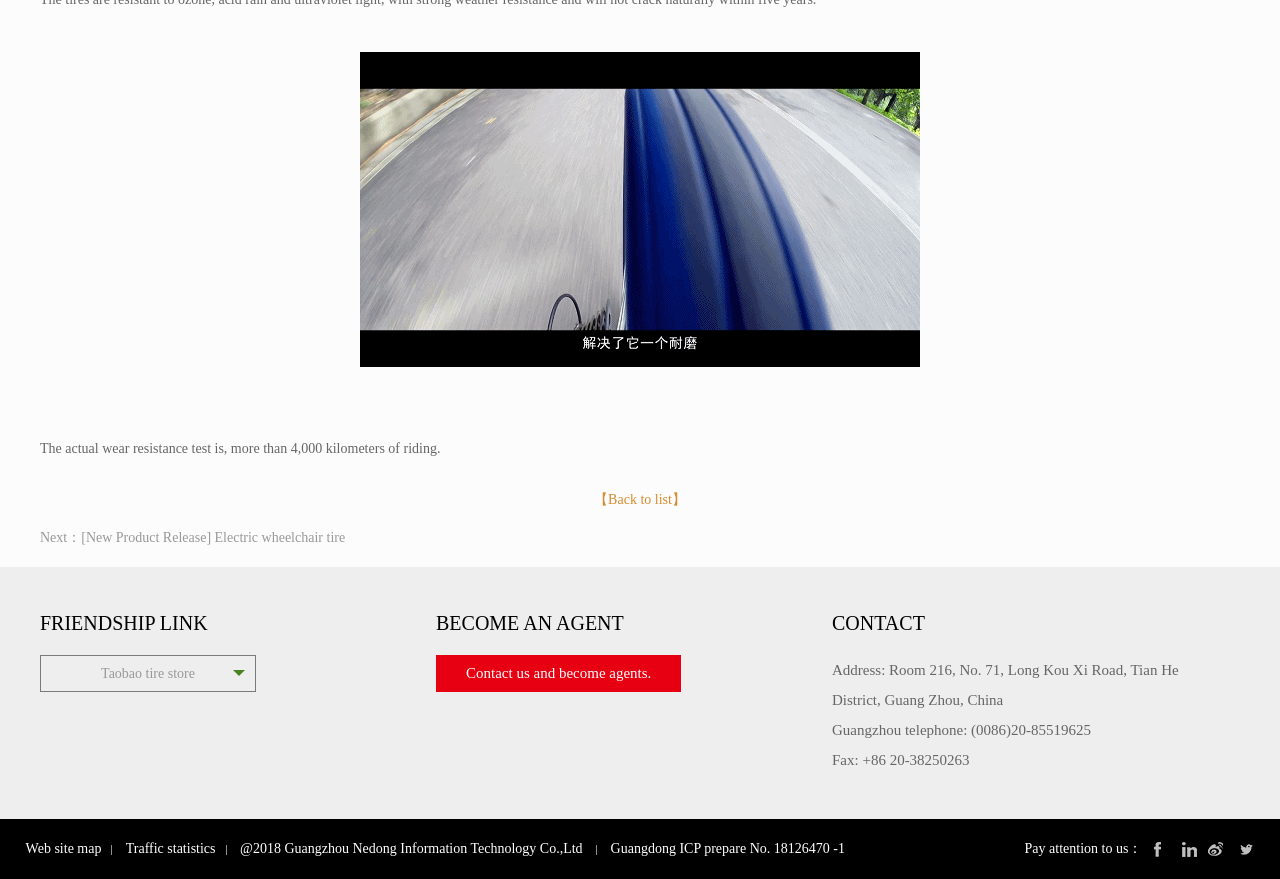Specify the bounding box coordinates of the element's area that should be clicked to execute the given instruction: "Share to Facebook". The coordinates should be four float numbers between 0 and 1, i.e., [left, top, right, bottom].

[0.9, 0.949, 0.914, 0.983]